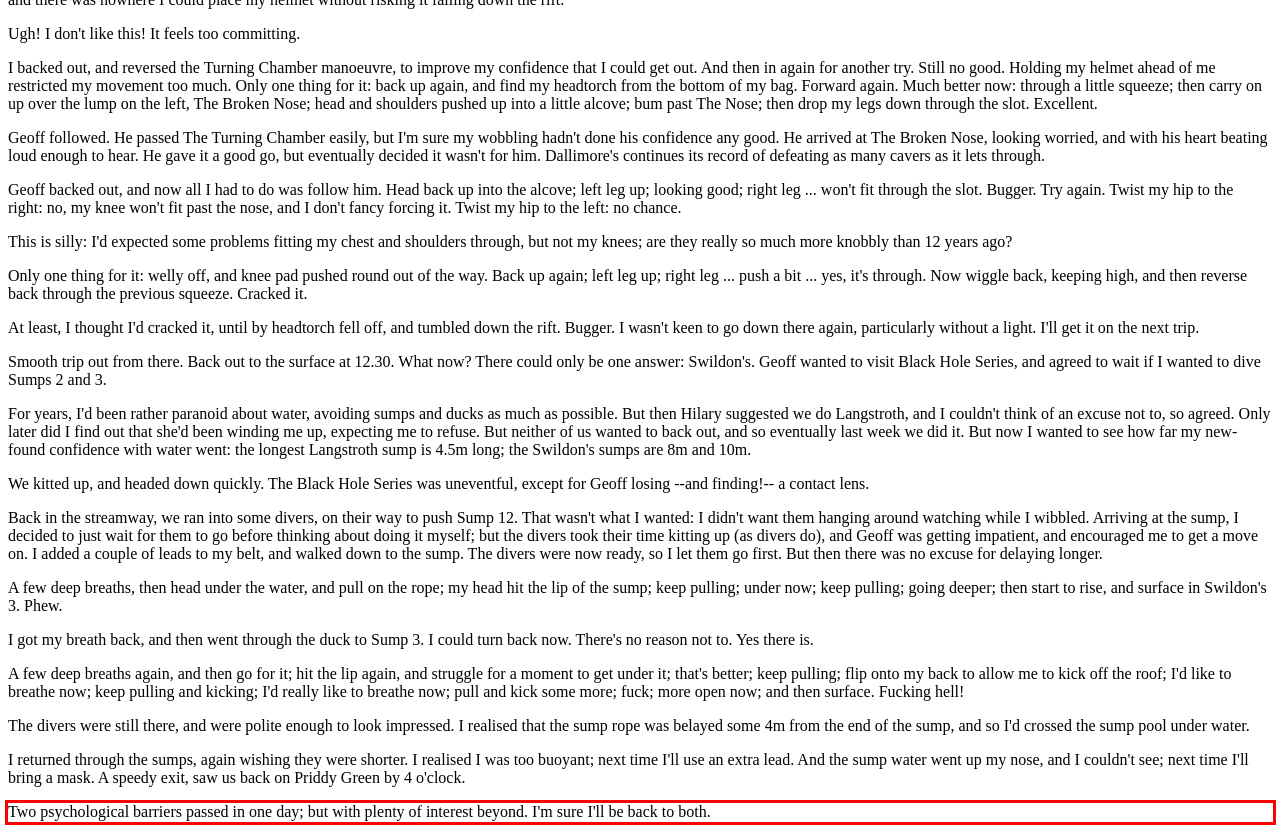Using the provided webpage screenshot, recognize the text content in the area marked by the red bounding box.

Two psychological barriers passed in one day; but with plenty of interest beyond. I'm sure I'll be back to both.